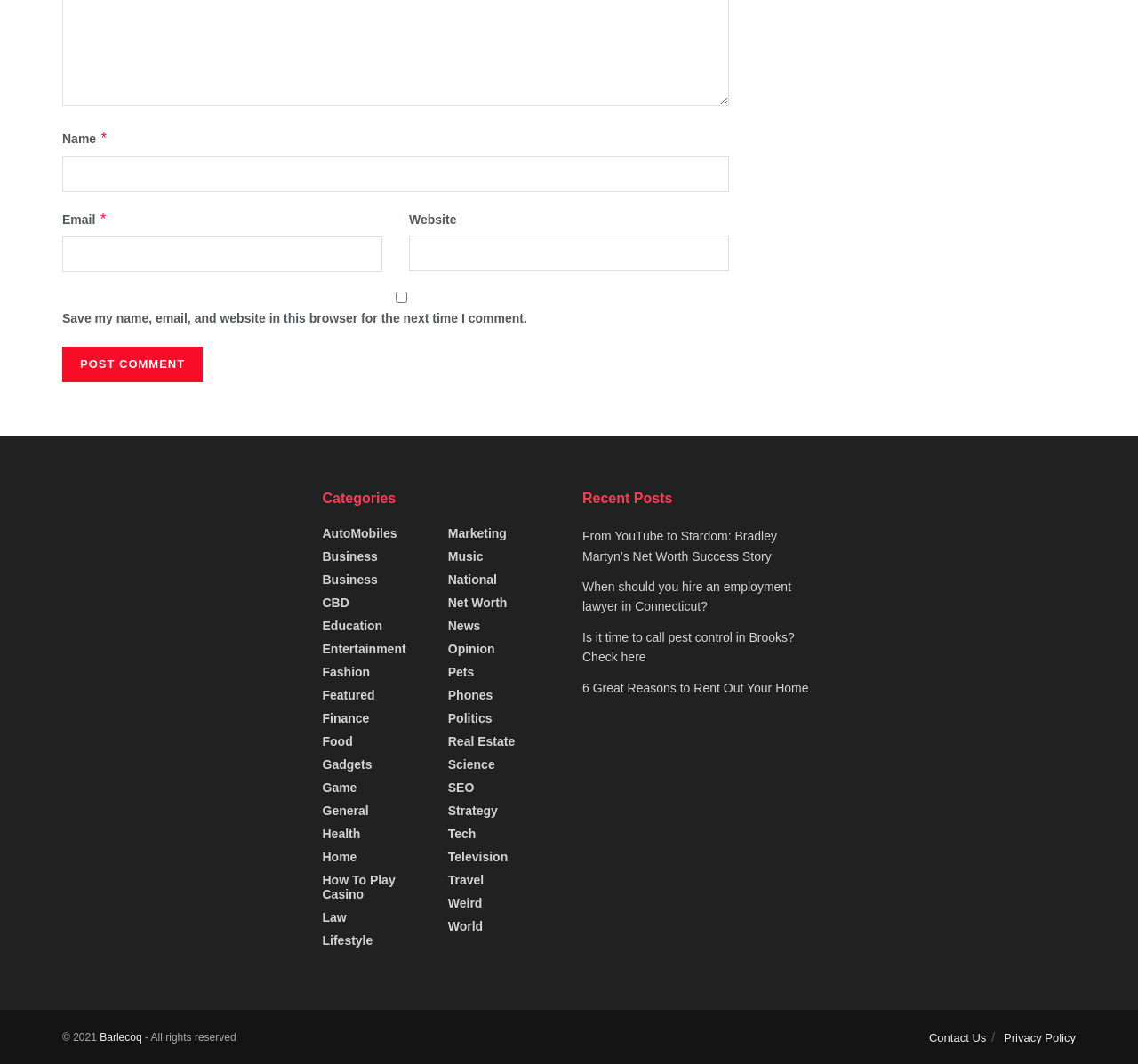What is the purpose of the checkbox?
Your answer should be a single word or phrase derived from the screenshot.

Save comment info